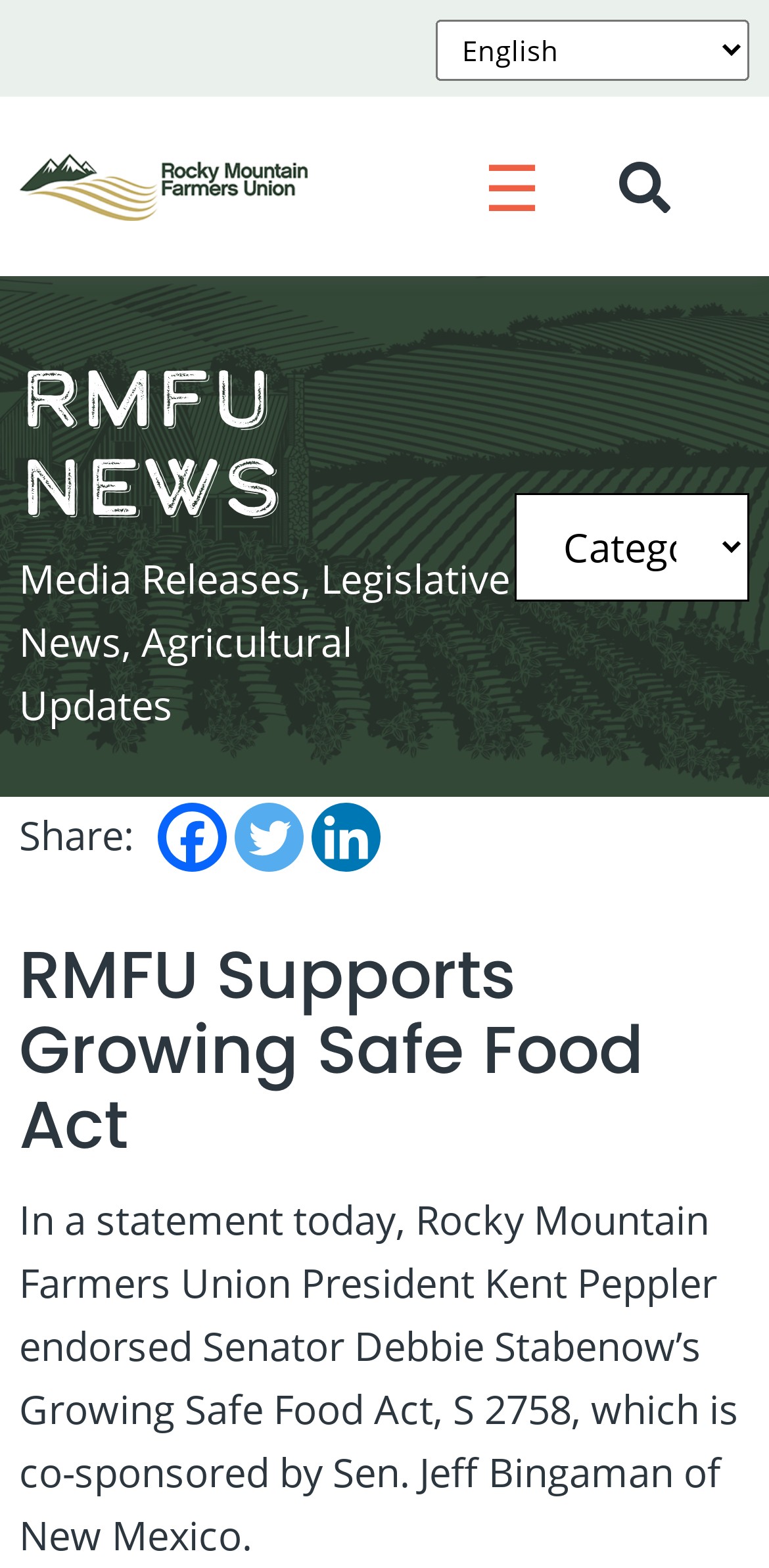What is the name of the president endorsing the Growing Safe Food Act?
Using the picture, provide a one-word or short phrase answer.

Kent Peppler